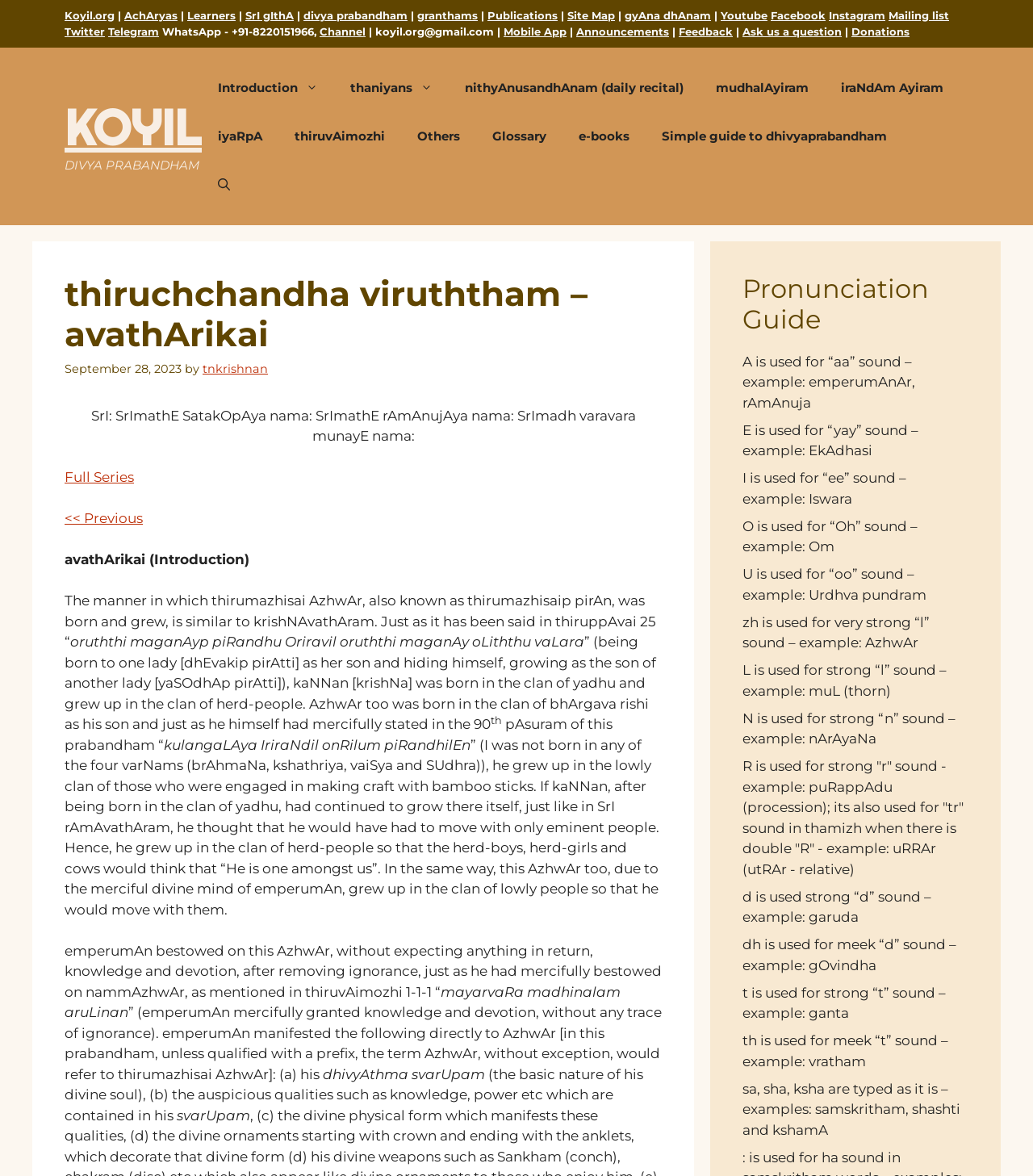What is the current date?
Please give a detailed and elaborate explanation in response to the question.

The current date can be found in the middle of the webpage, where it is written as 'September 28, 2023'.